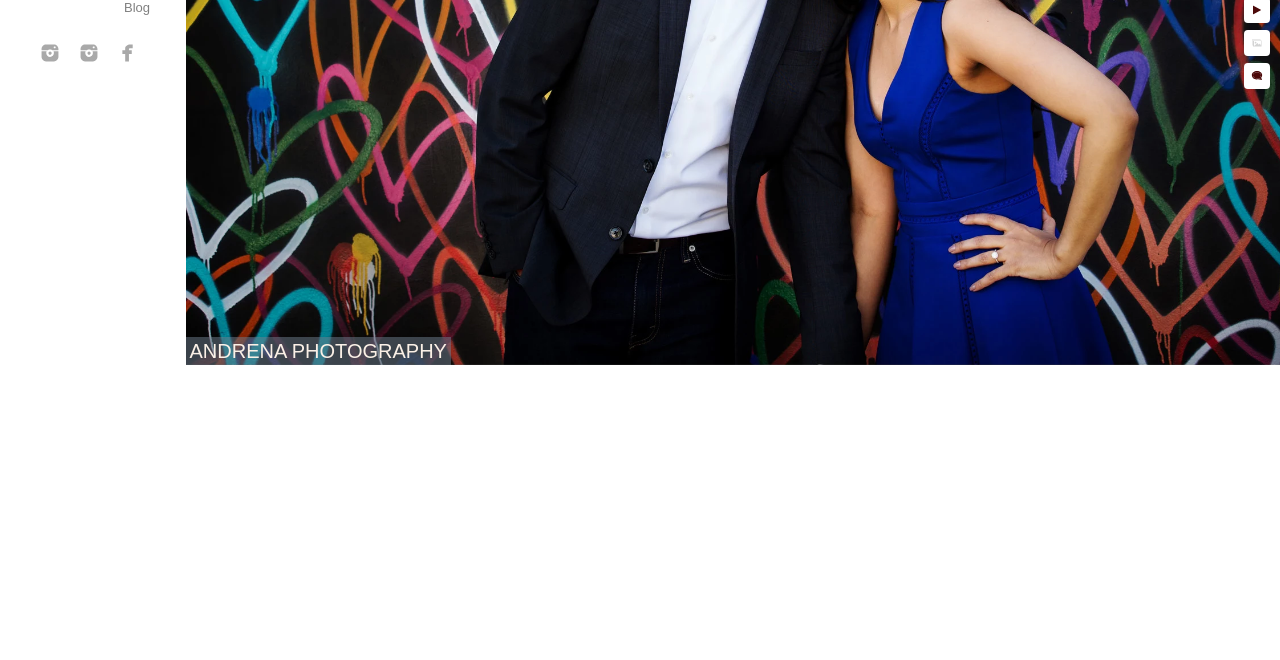Determine the bounding box coordinates of the UI element described below. Use the format (top-left x, top-left y, bottom-right x, bottom-right y) with floating point numbers between 0 and 1: title="Instagram - Events"

[0.026, 0.055, 0.052, 0.106]